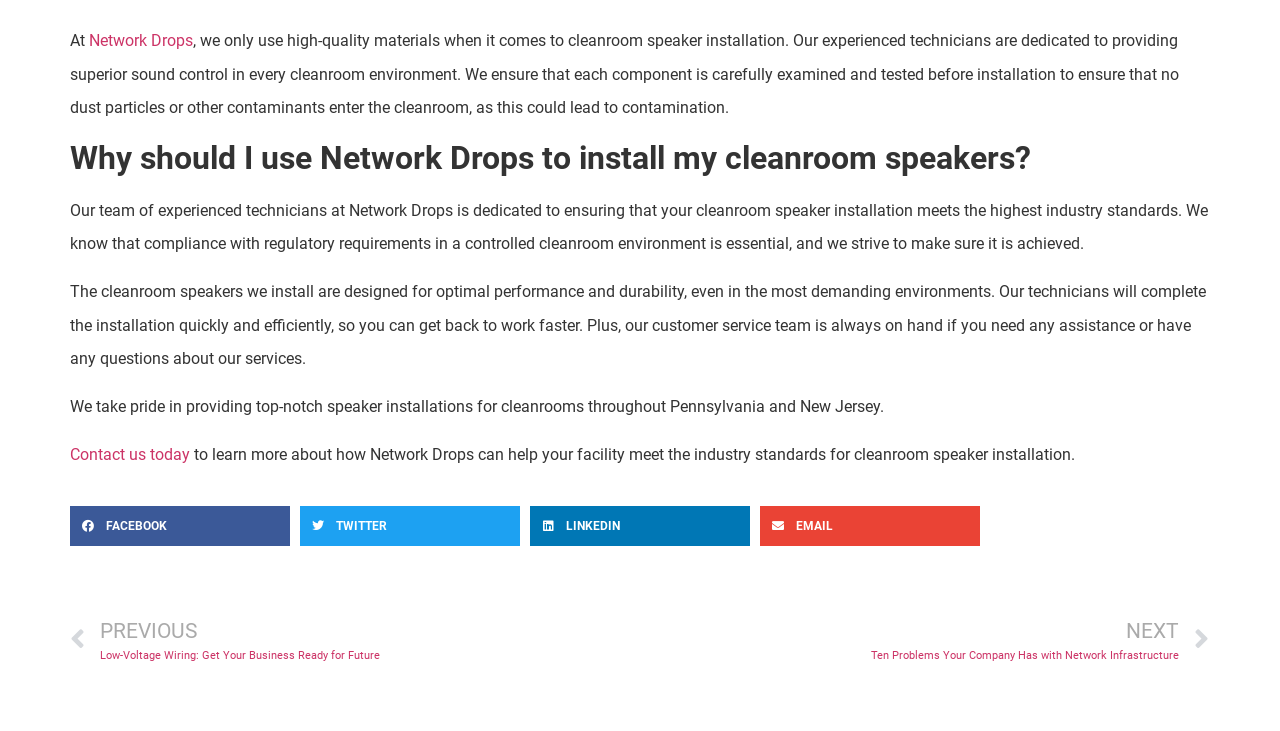What can you do by clicking 'Contact us today'?
Using the information from the image, provide a comprehensive answer to the question.

By clicking the 'Contact us today' link, you can learn more about how Network Drops can help your facility meet the industry standards for cleanroom speaker installation, as mentioned in the webpage.